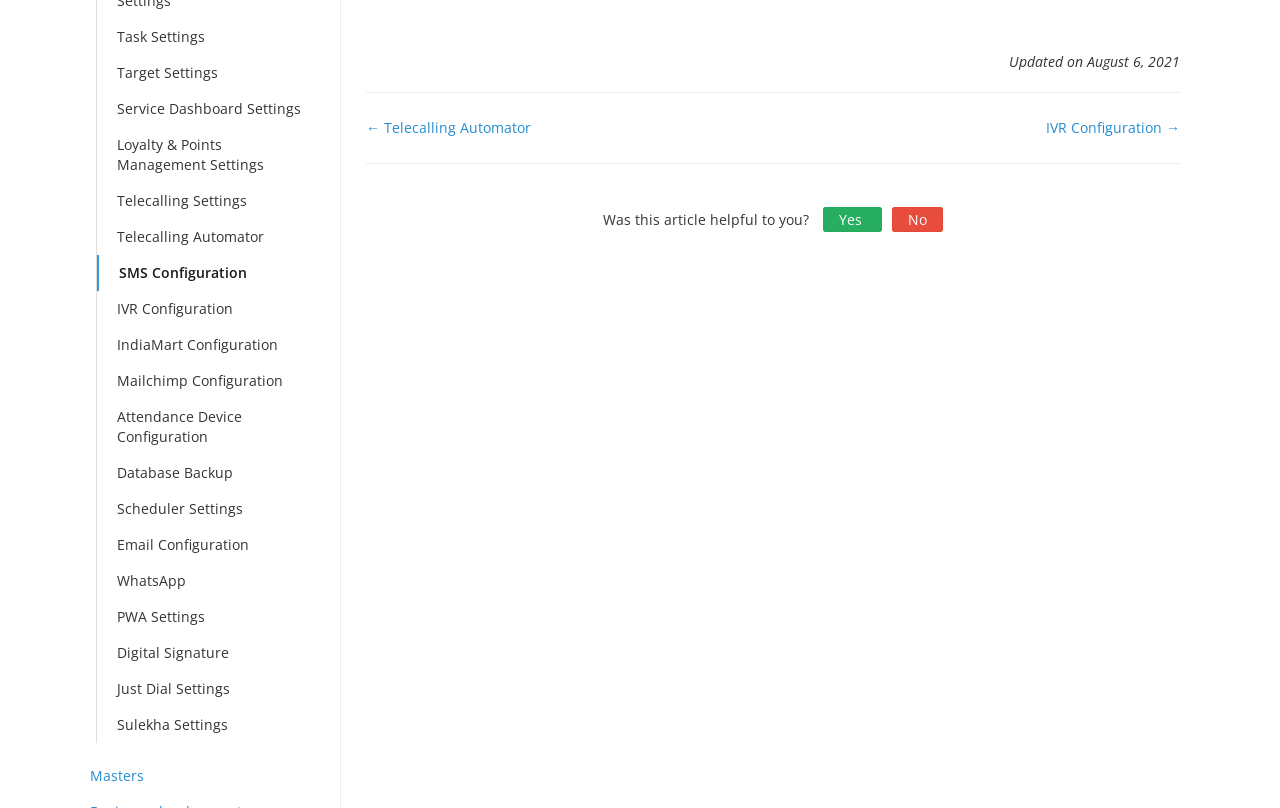What is the 'IVR Configuration' link used for?
Look at the webpage screenshot and answer the question with a detailed explanation.

The 'IVR Configuration' link is used to configure settings related to Interactive Voice Response (IVR), allowing users to customize and manage their IVR systems.